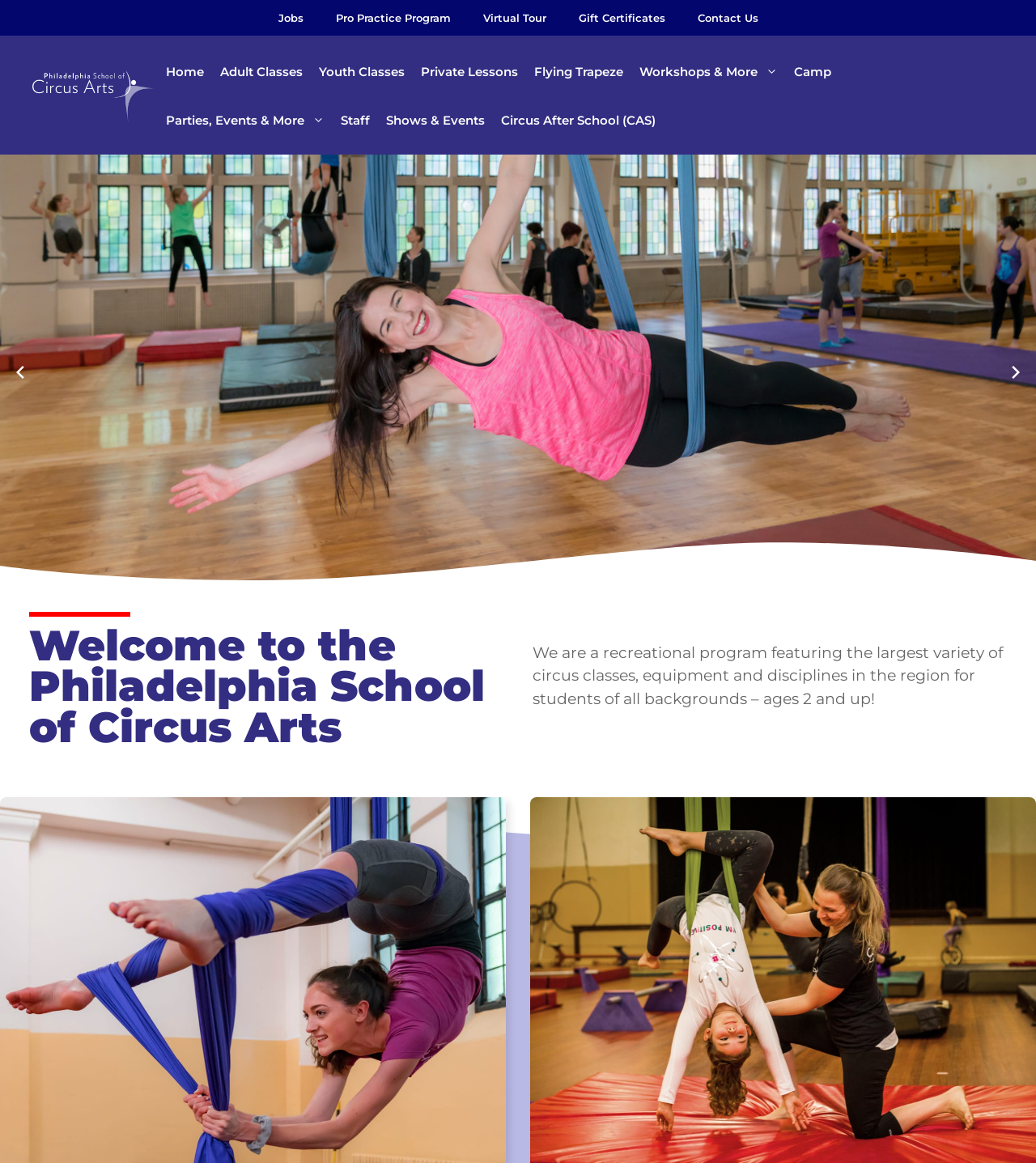Identify and generate the primary title of the webpage.

Welcome to the Philadelphia School of Circus Arts